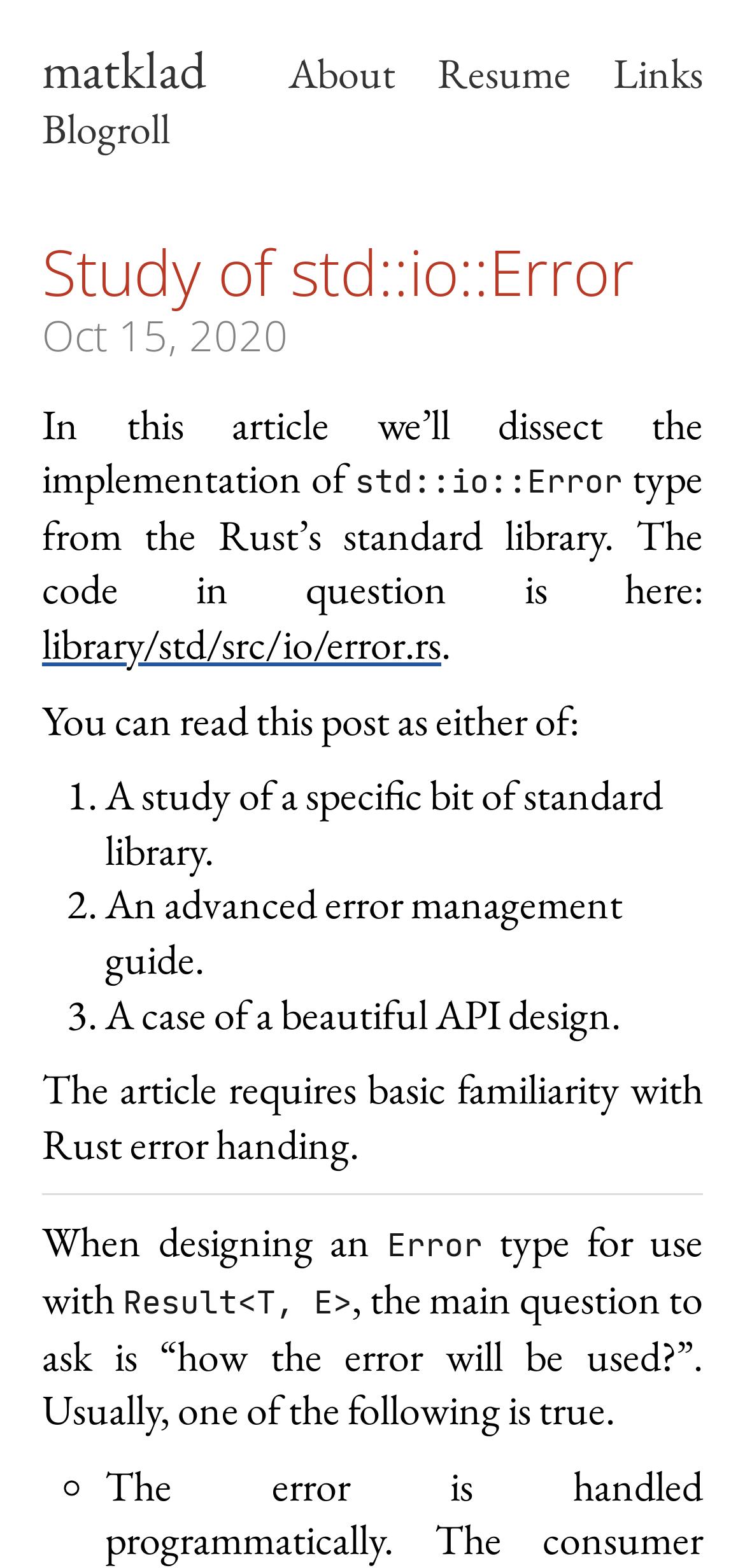Offer an extensive depiction of the webpage and its key elements.

The webpage is an article about the implementation of the `std::io::Error` type from the Rust standard library. At the top, there are four links: "matklad", "About", "Resume", and "Links", followed by a "Blogroll" link. Below these links, the article title "Study of std::io::Error Oct 15, 2020" is displayed prominently.

The article begins with a brief introduction, stating that it will dissect the implementation of the `std::io::Error` type. The text is divided into paragraphs, with the first paragraph explaining the purpose of the article. A link to the code in question, "library/std/src/io/error.rs", is provided.

The article then presents three possible ways to read the post: as a study of a specific bit of standard library, an advanced error management guide, or a case of beautiful API design. These options are listed in a numbered format.

The article requires basic familiarity with Rust error handling, as mentioned in a separate paragraph. A horizontal separator line divides the page, followed by the main content of the article. The text discusses designing an `Error` type for use with `Result<T, E>` and the importance of considering how the error will be used. The article continues with a series of paragraphs, each exploring different aspects of error handling in Rust.

Throughout the page, there are no images, but the text is well-organized and easy to follow. The use of headings, links, and numbered lists helps to break up the content and make it more readable.